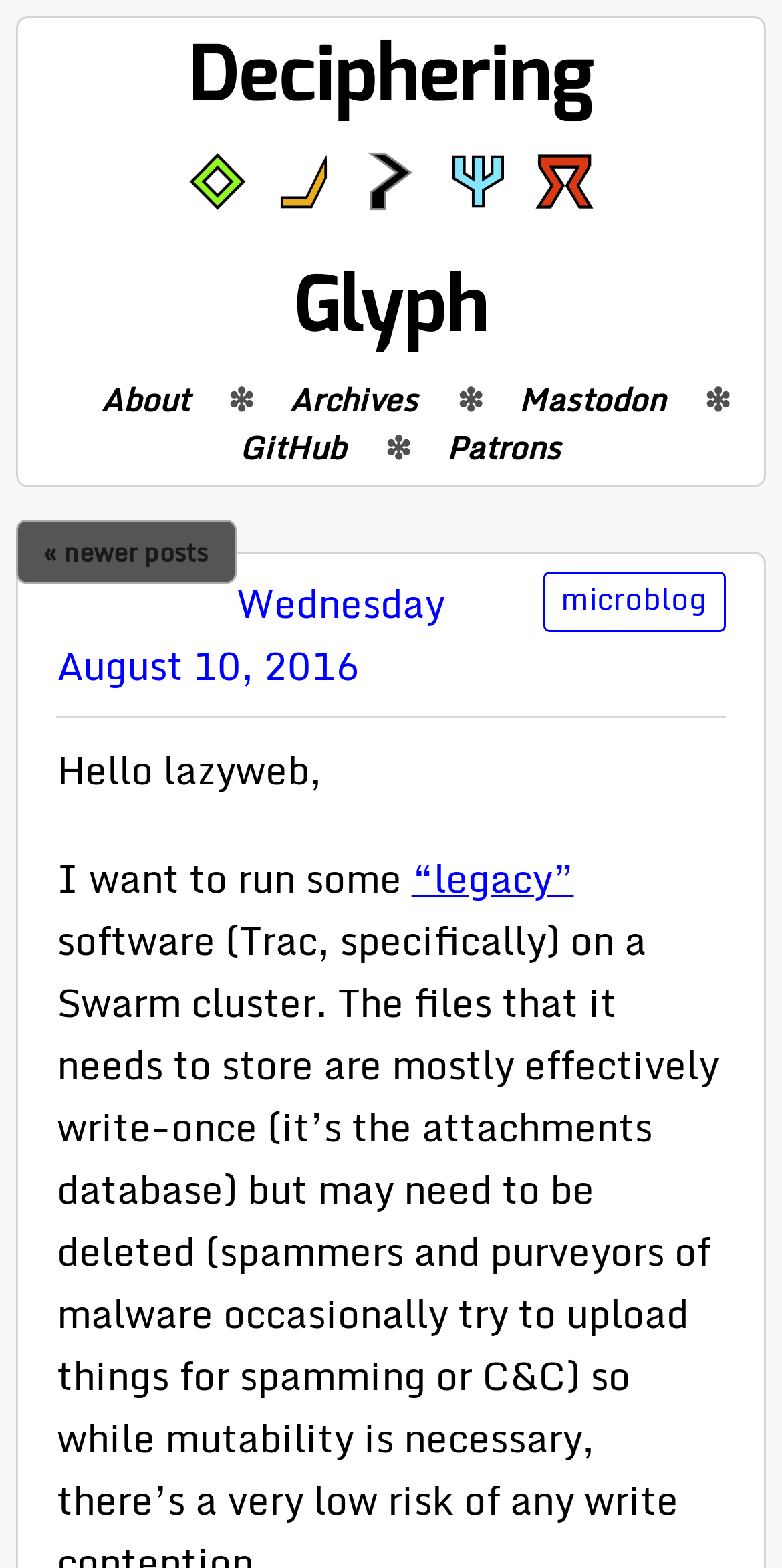Pinpoint the bounding box coordinates of the area that should be clicked to complete the following instruction: "go to about page". The coordinates must be given as four float numbers between 0 and 1, i.e., [left, top, right, bottom].

[0.129, 0.238, 0.365, 0.272]